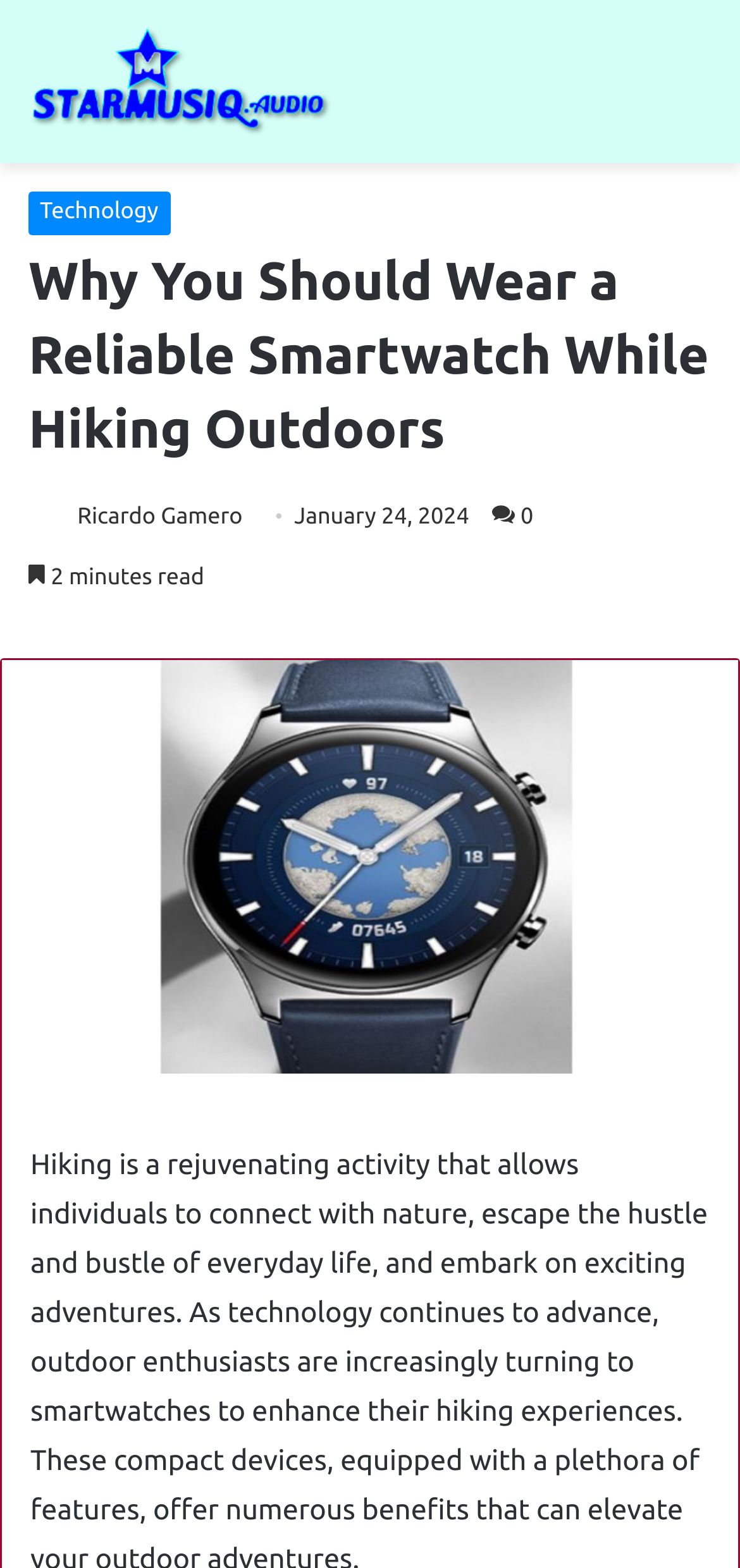What is the author's name?
Provide a fully detailed and comprehensive answer to the question.

The author's name can be found by looking at the image caption 'Photo of Ricardo Gamero' which is located below the main heading and above the date 'January 24, 2024'.